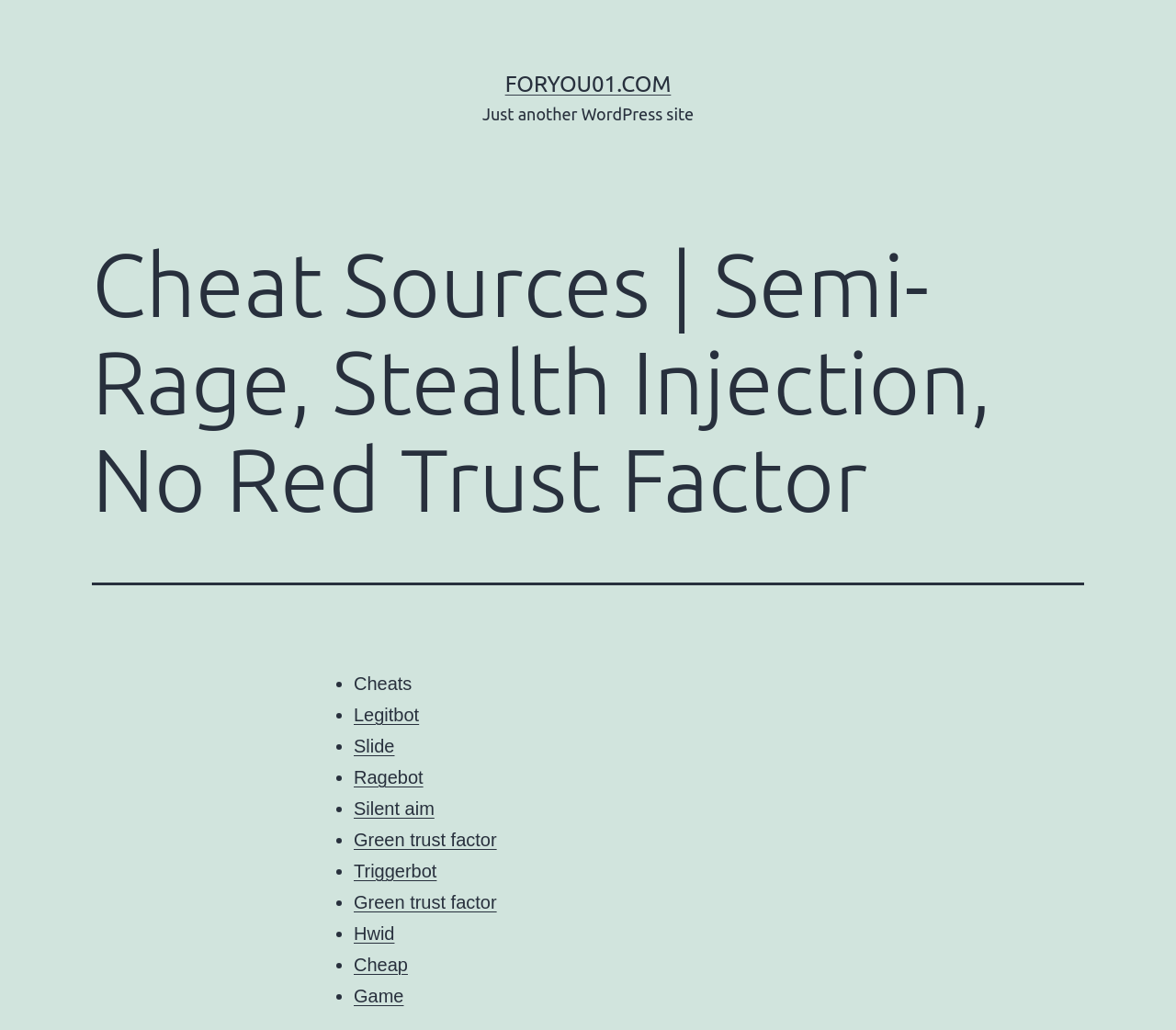Extract the text of the main heading from the webpage.

Cheat Sources | Semi-Rage, Stealth Injection, No Red Trust Factor